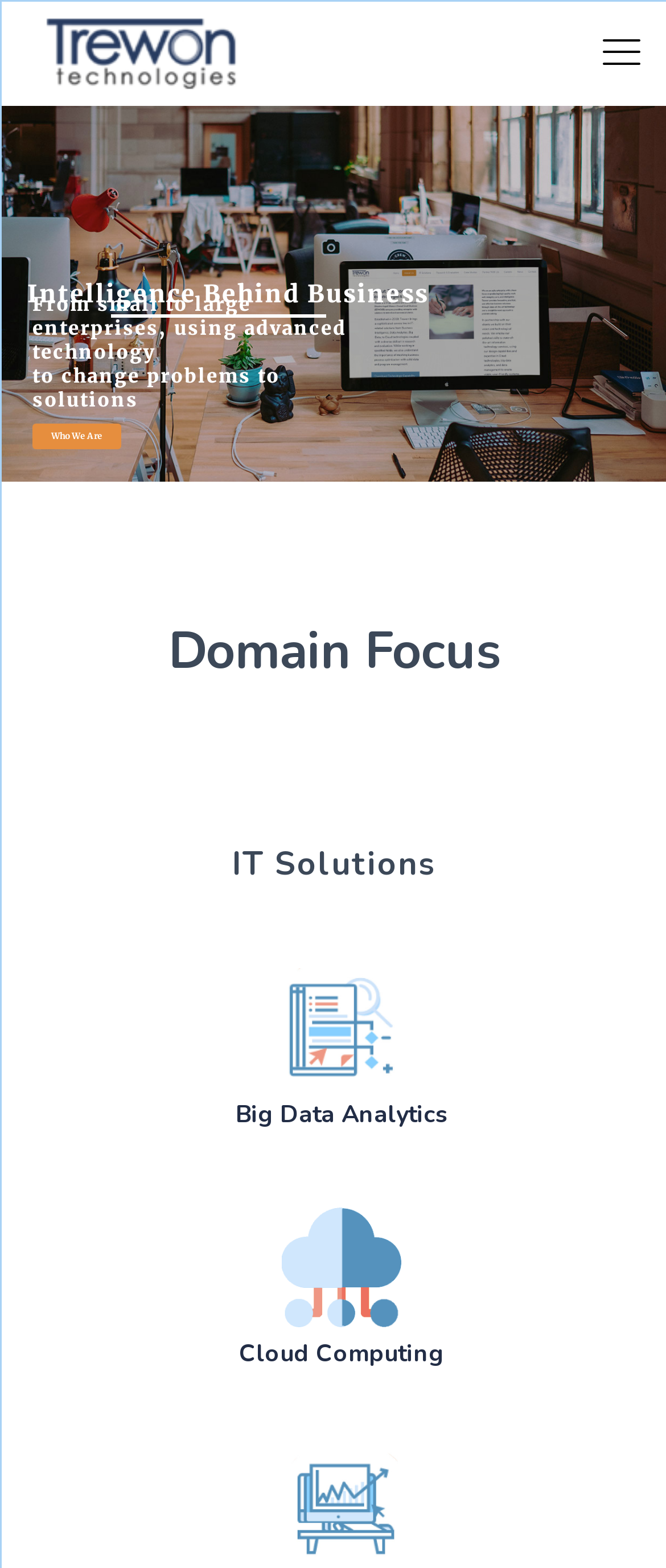Using the description "Cloud Computing", predict the bounding box of the relevant HTML element.

[0.177, 0.77, 0.849, 0.89]